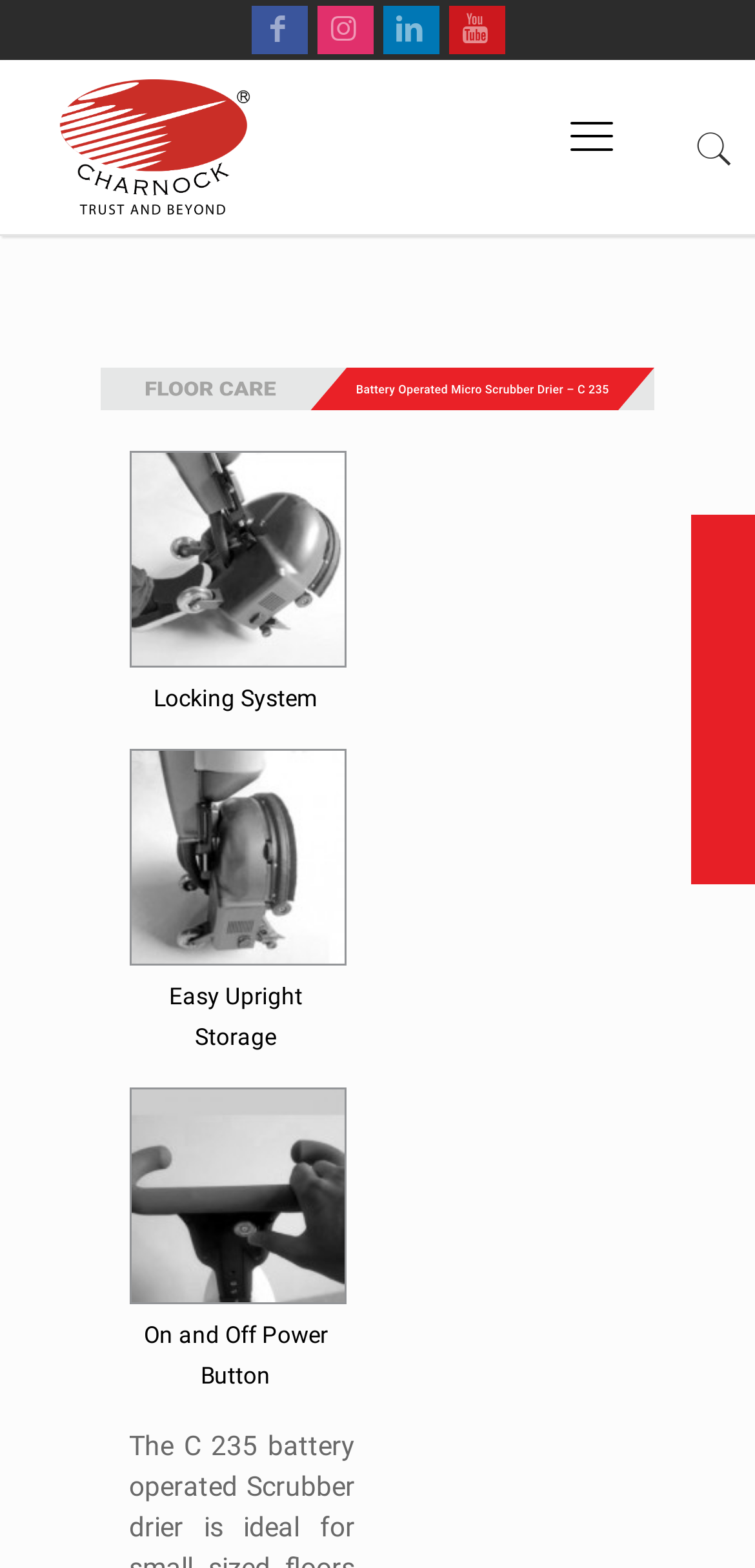Give a detailed explanation of the elements present on the webpage.

The webpage is about a product called "Battery Operated Micro Scrubber Drier – C 235" and its features. At the top, there are five social media links, evenly spaced and aligned horizontally, with icons represented by Unicode characters. 

Below the social media links, there is a prominent image of the product, labeled "C-235", taking up most of the width of the page. 

To the right of the product image, there are three smaller images, stacked vertically, showcasing different features of the product. Each image is accompanied by a brief descriptive text, including "Locking System", "Easy Upright Storage", and "Easy Brush Access". 

The images and their corresponding texts are arranged in a column, with the images on the left and the texts on the right. The texts are positioned near the top of their respective images. 

At the bottom of the column, there is another descriptive text, "On and Off Power Button", which is likely related to the product's operation.